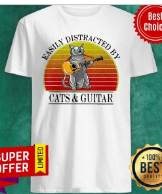Please examine the image and provide a detailed answer to the question: What is the cartoon cat holding?

According to the caption, the cartoon cat in the design is 'holding a guitar', which suggests that the cat is depicted with a musical instrument.